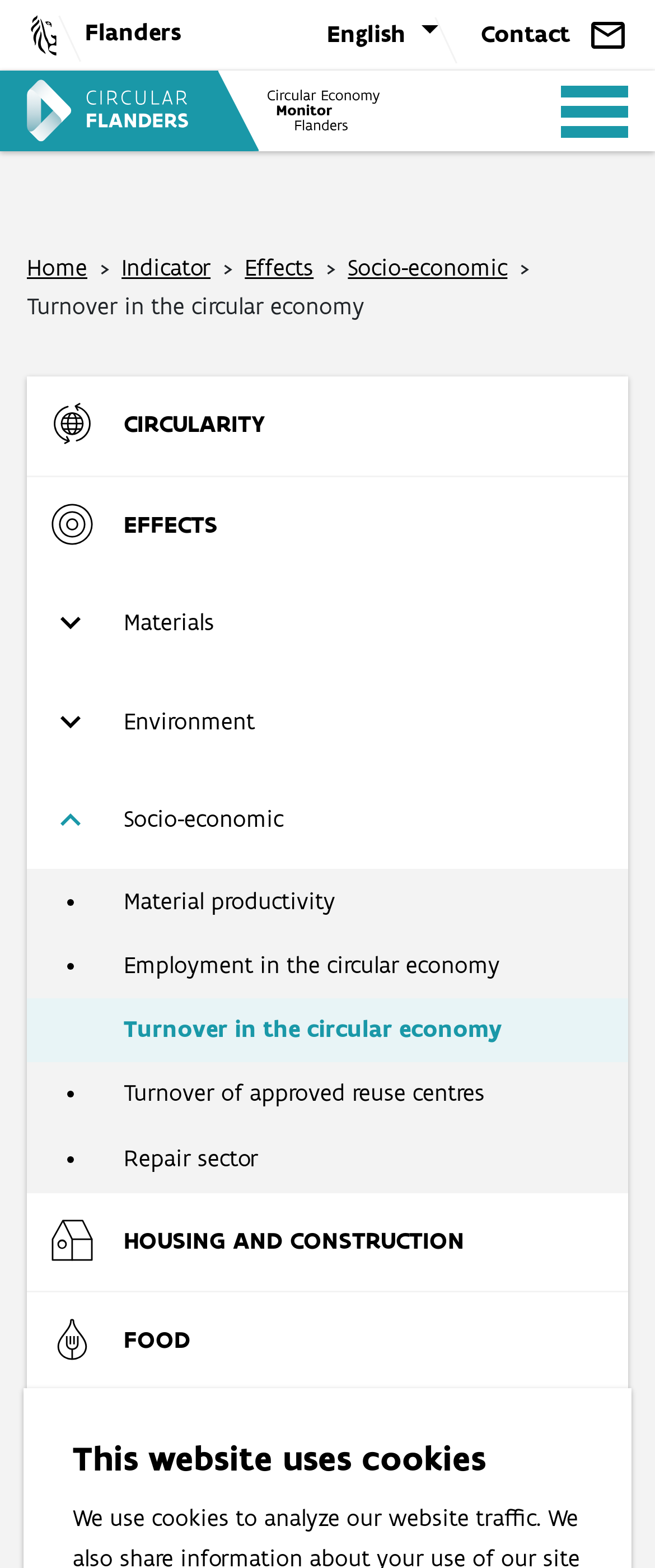Predict the bounding box of the UI element based on the description: "Global concentration of emissions". The coordinates should be four float numbers between 0 and 1, formatted as [left, top, right, bottom].

[0.041, 0.574, 0.959, 0.615]